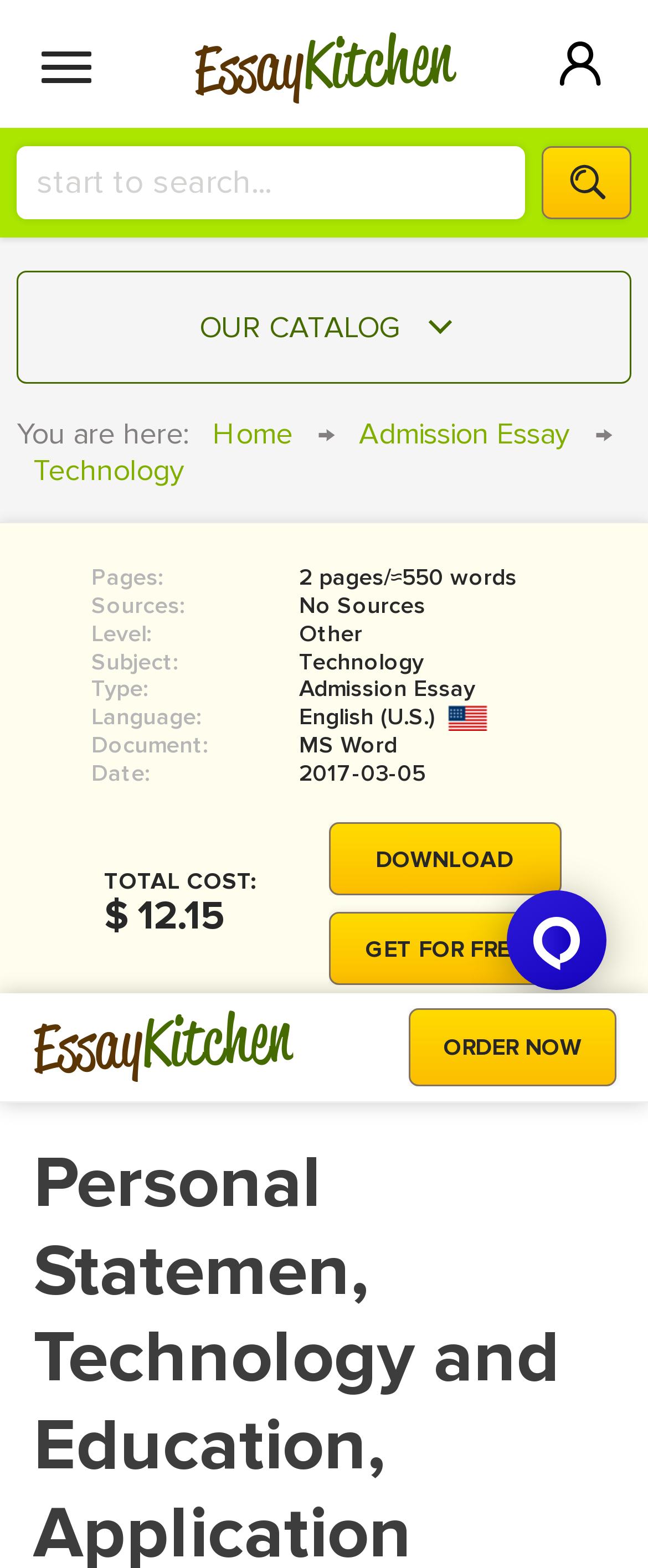Identify the bounding box coordinates for the region of the element that should be clicked to carry out the instruction: "Download the essay". The bounding box coordinates should be four float numbers between 0 and 1, i.e., [left, top, right, bottom].

[0.506, 0.524, 0.865, 0.571]